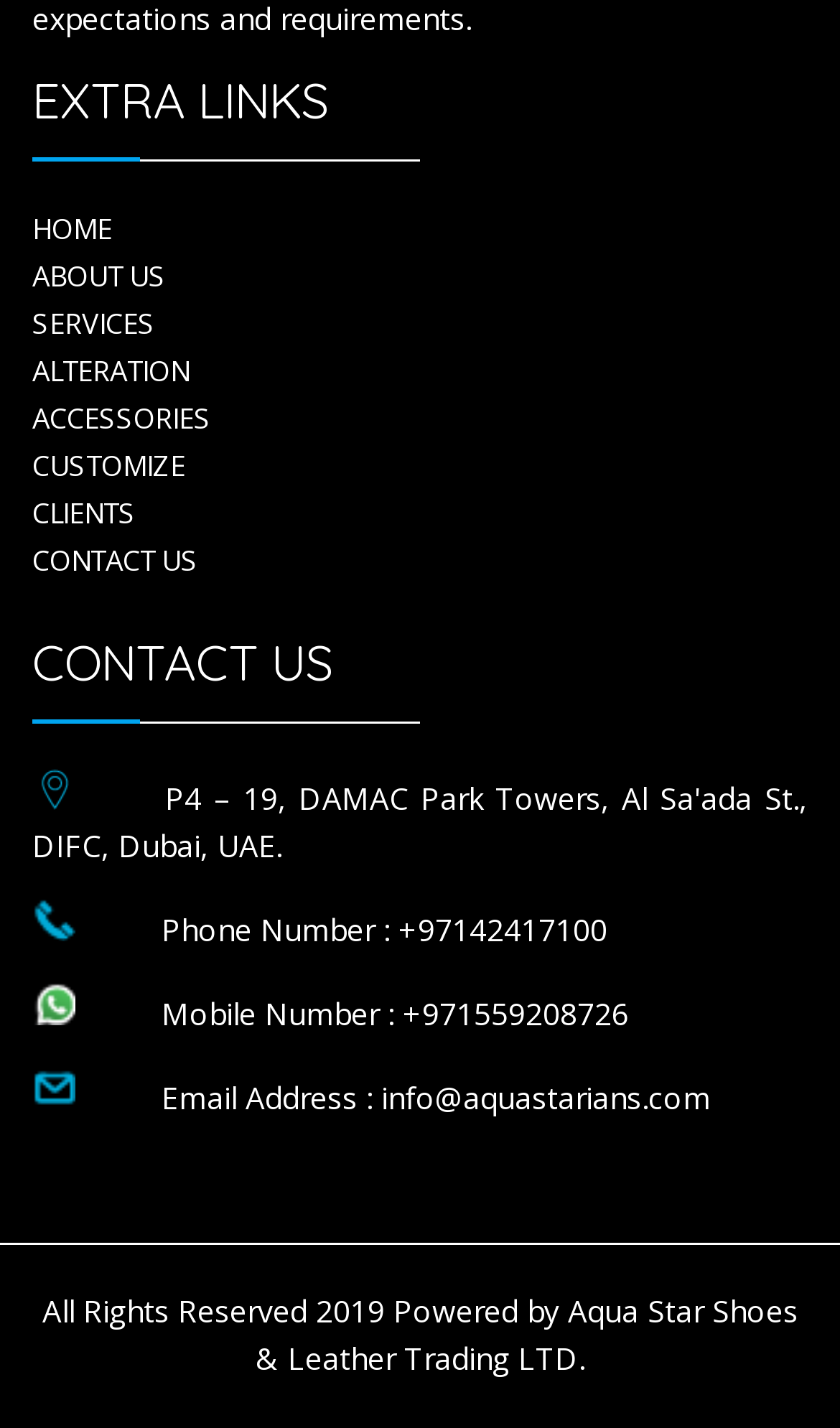What year is mentioned in the copyright notice?
Provide an in-depth and detailed explanation in response to the question.

I found the year 2019 mentioned in the StaticText element with the text 'All Rights Reserved 2019'.